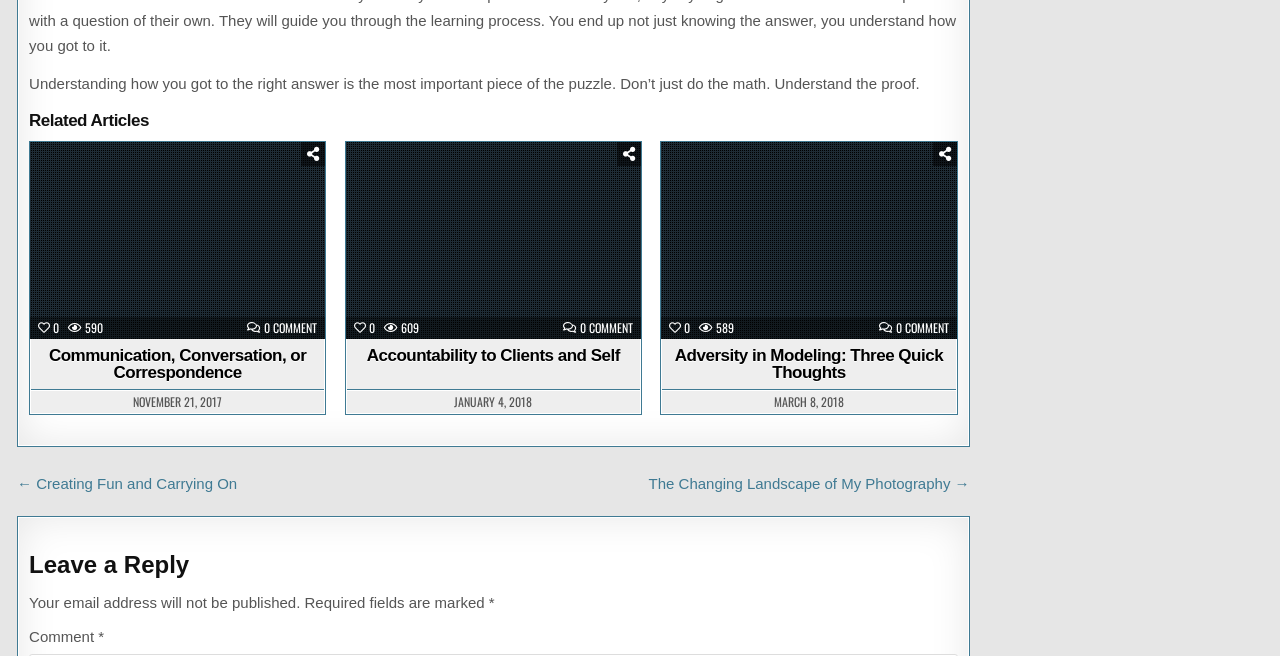What is the purpose of the 'Leave a Reply' section?
Using the image as a reference, give a one-word or short phrase answer.

To comment on the article